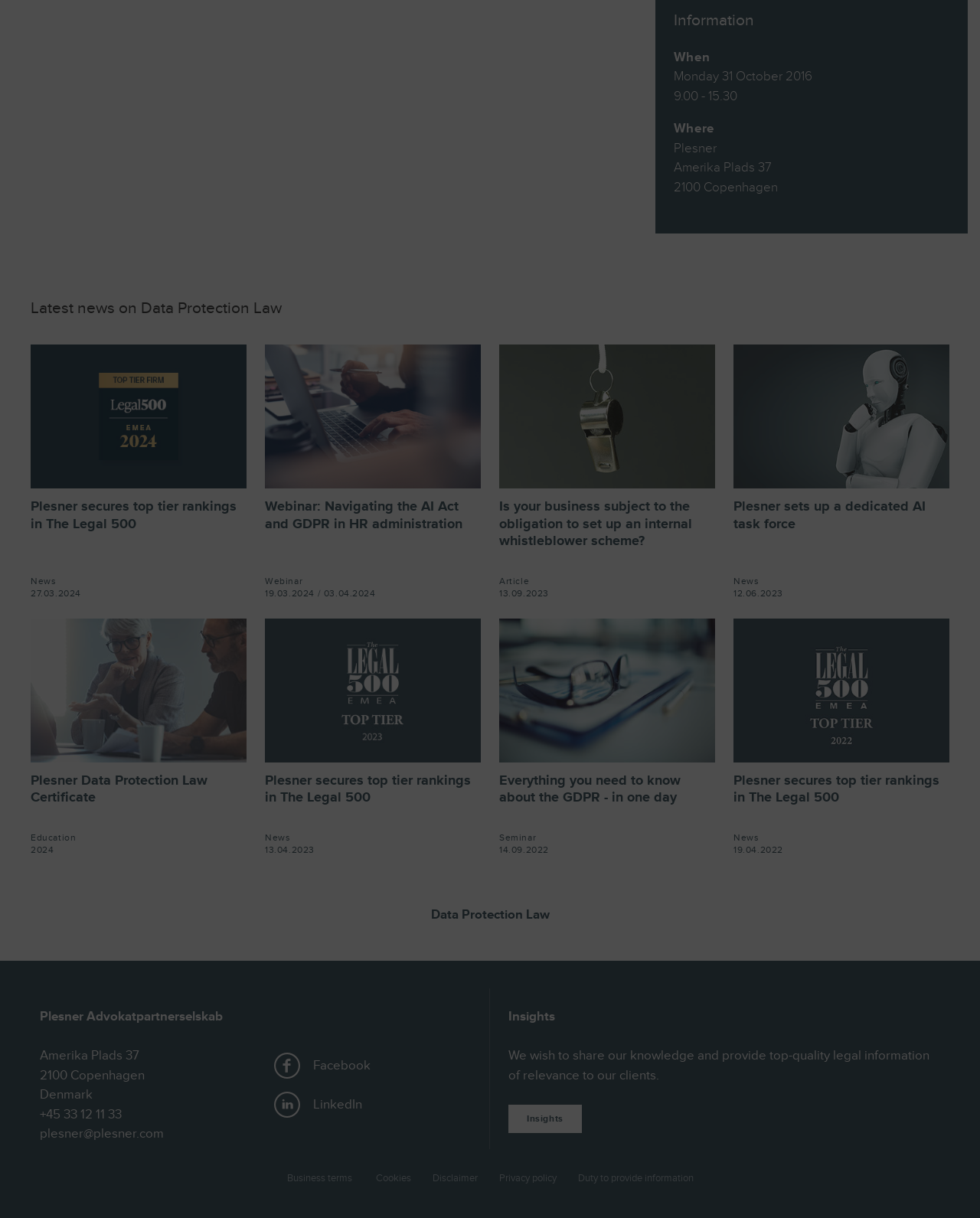Can you find the bounding box coordinates for the UI element given this description: "+45 33 12 11 33"? Provide the coordinates as four float numbers between 0 and 1: [left, top, right, bottom].

[0.041, 0.908, 0.124, 0.921]